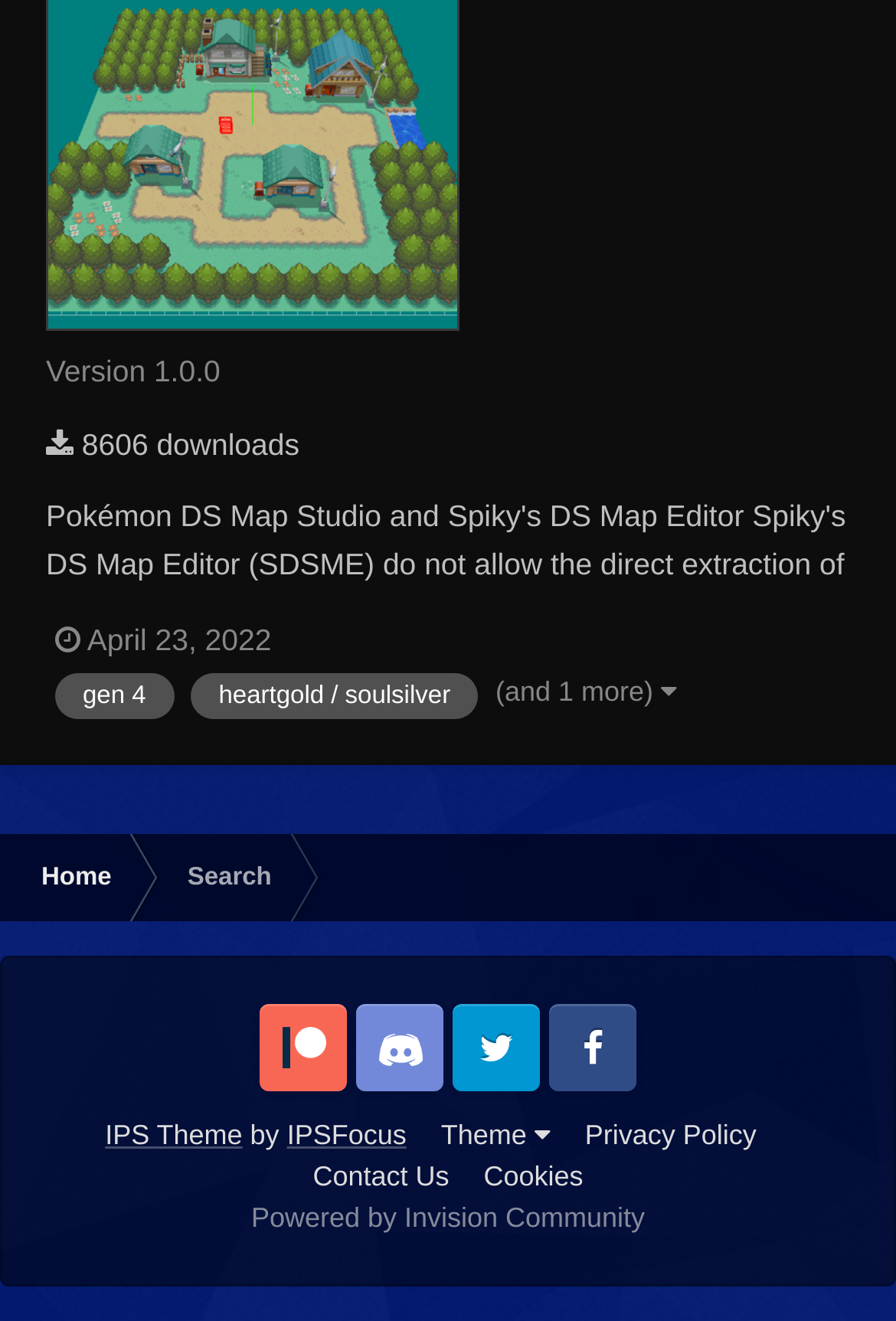Please determine the bounding box coordinates for the element with the description: "April 23, 2022".

[0.062, 0.471, 0.303, 0.498]